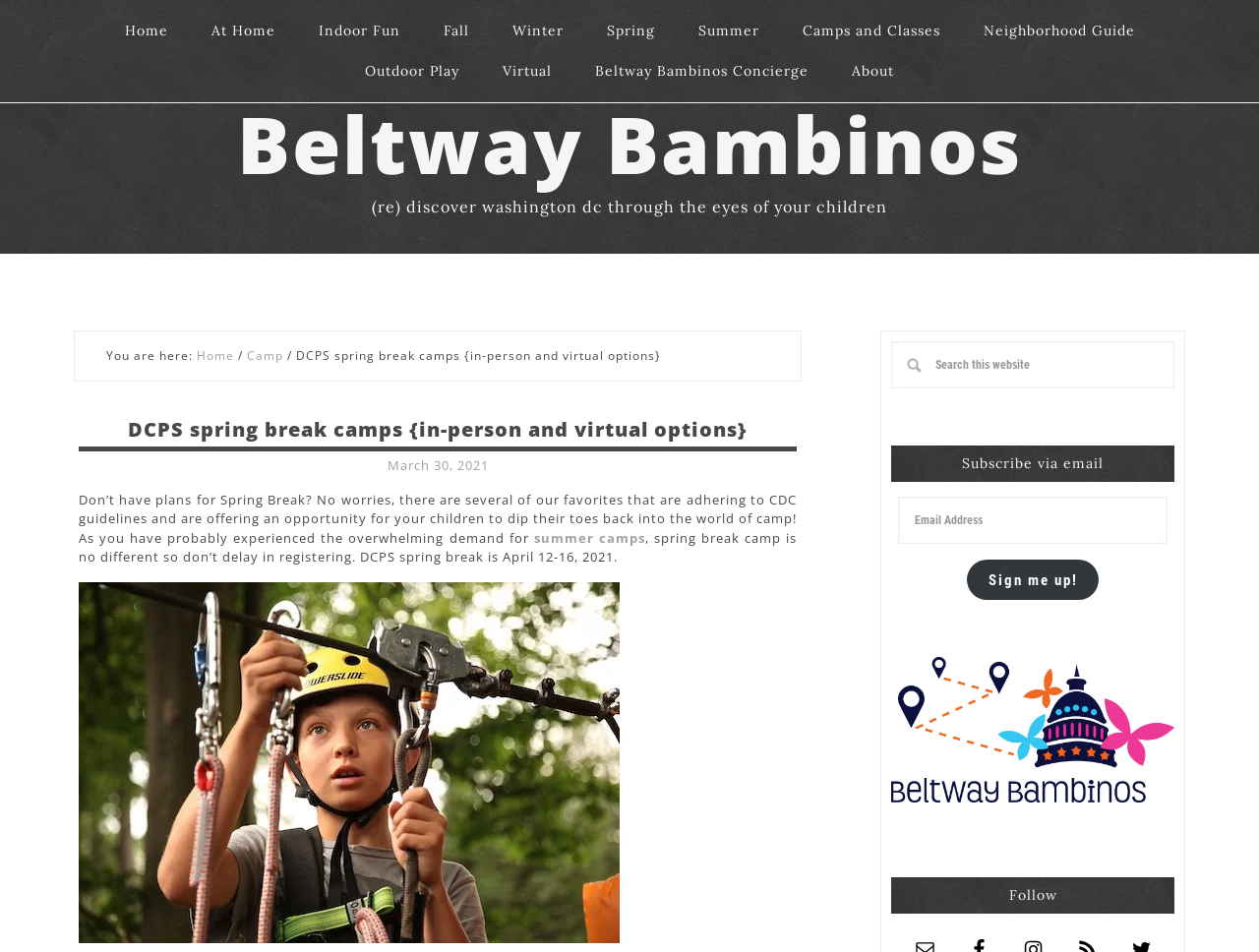What is the date of the DCPS spring break?
Kindly offer a comprehensive and detailed response to the question.

The date of the DCPS spring break can be found in the main content of the webpage, where it says 'DCPS spring break is April 12-16, 2021'.